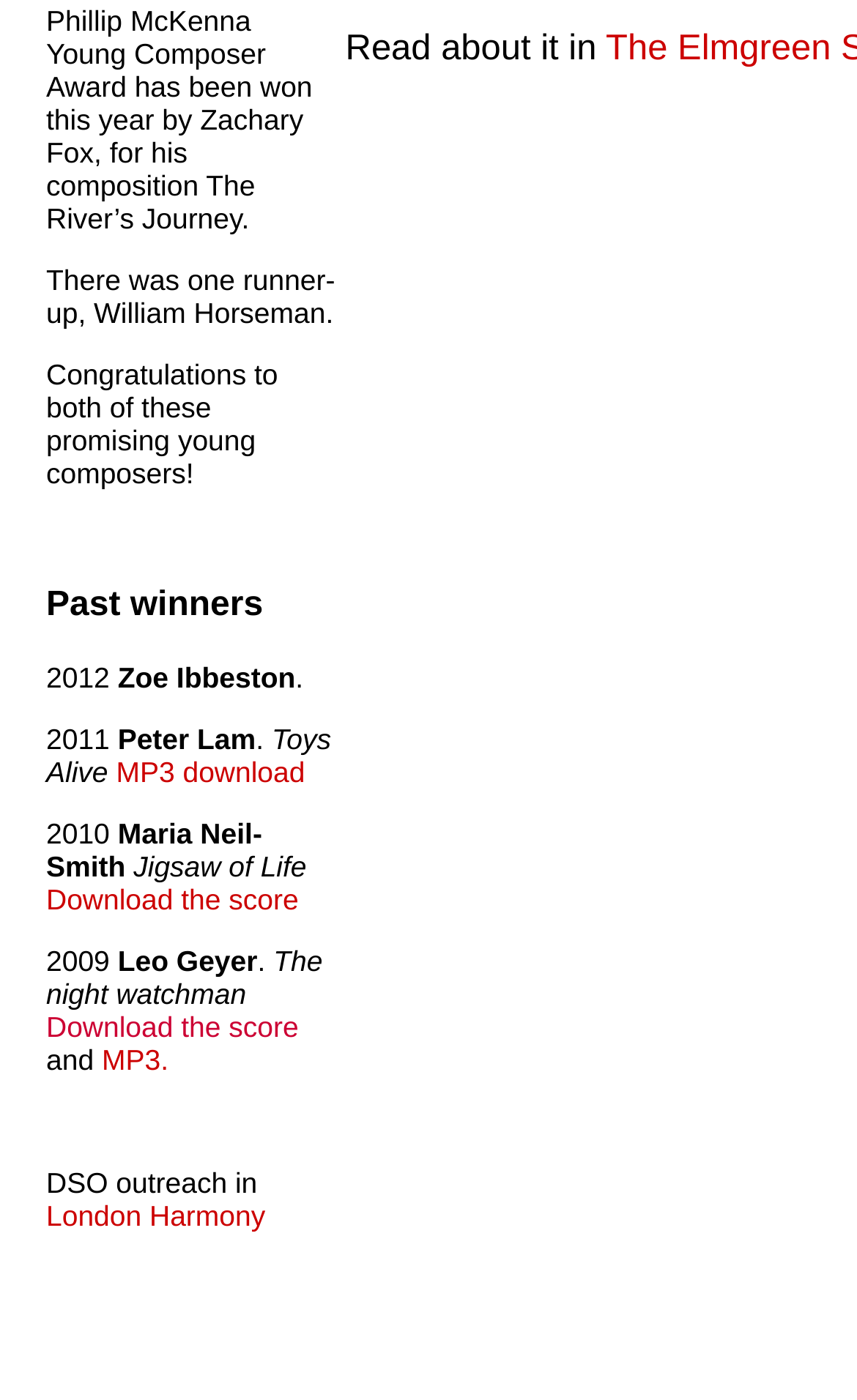Locate the UI element that matches the description MP3. in the webpage screenshot. Return the bounding box coordinates in the format (top-left x, top-left y, bottom-right x, bottom-right y), with values ranging from 0 to 1.

[0.119, 0.745, 0.197, 0.769]